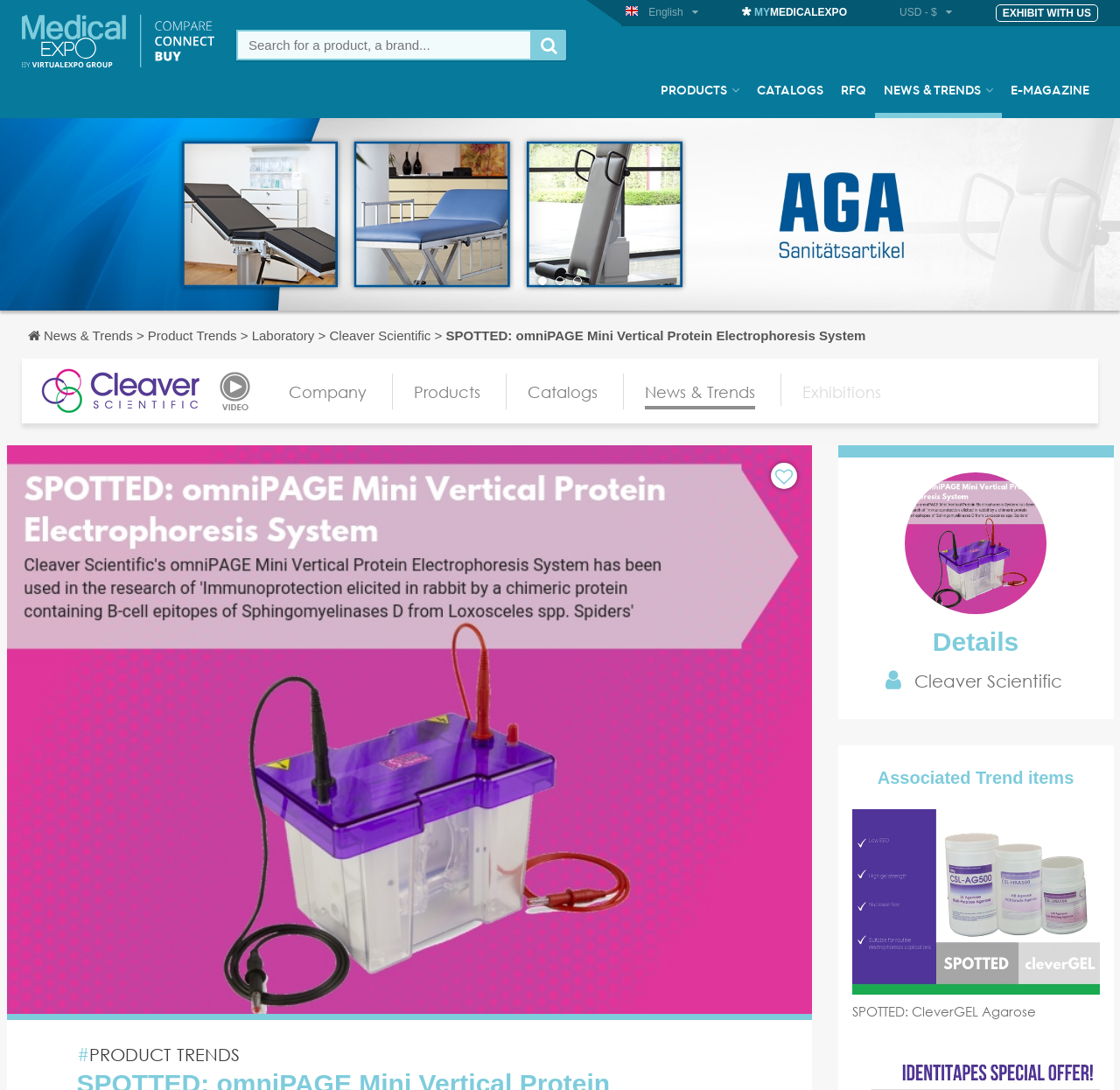Determine the main headline from the webpage and extract its text.

SPOTTED: omniPAGE Mini Vertical Protein Electrophoresis System